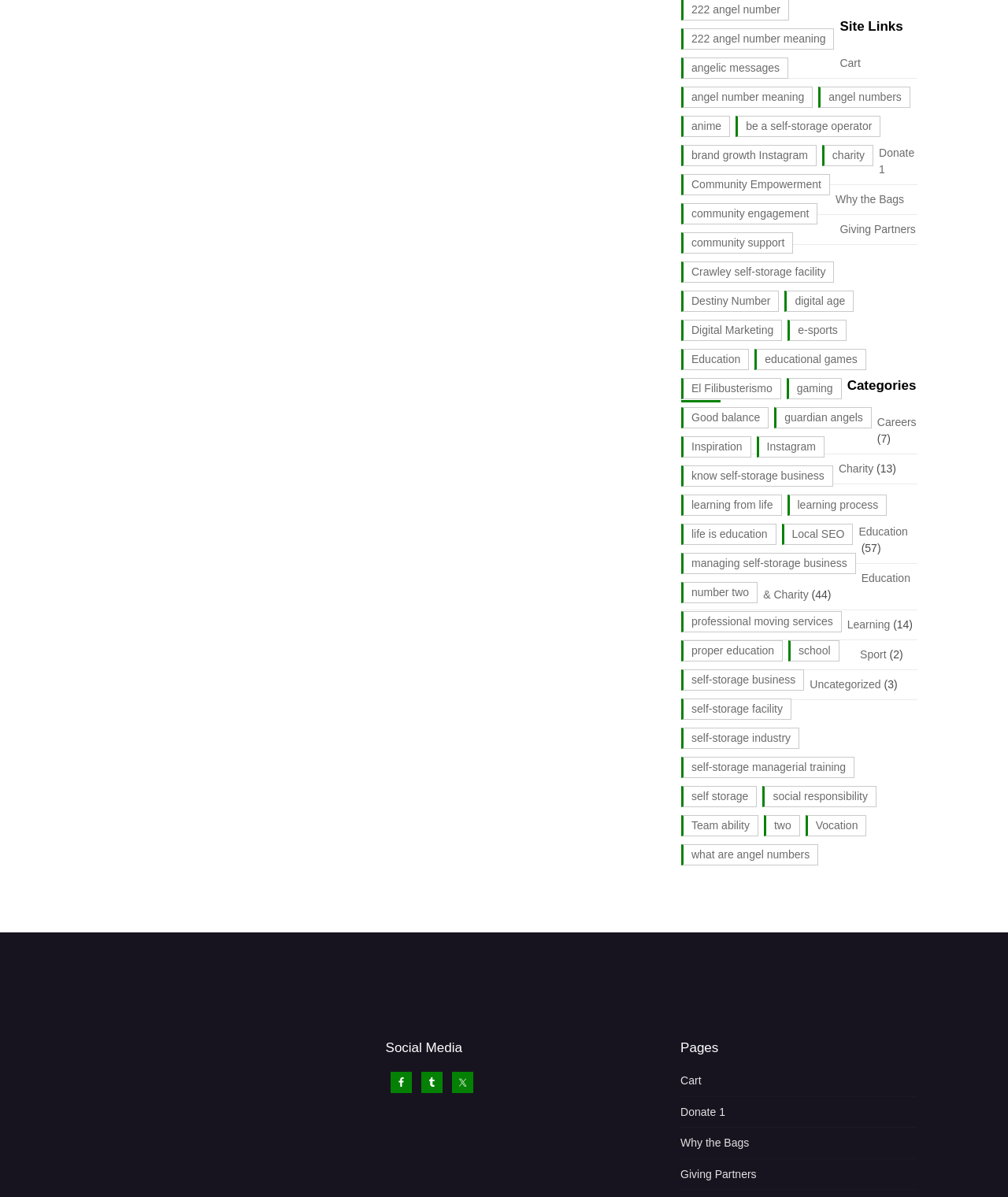Using the description "Facebook", predict the bounding box of the relevant HTML element.

[0.387, 0.896, 0.408, 0.913]